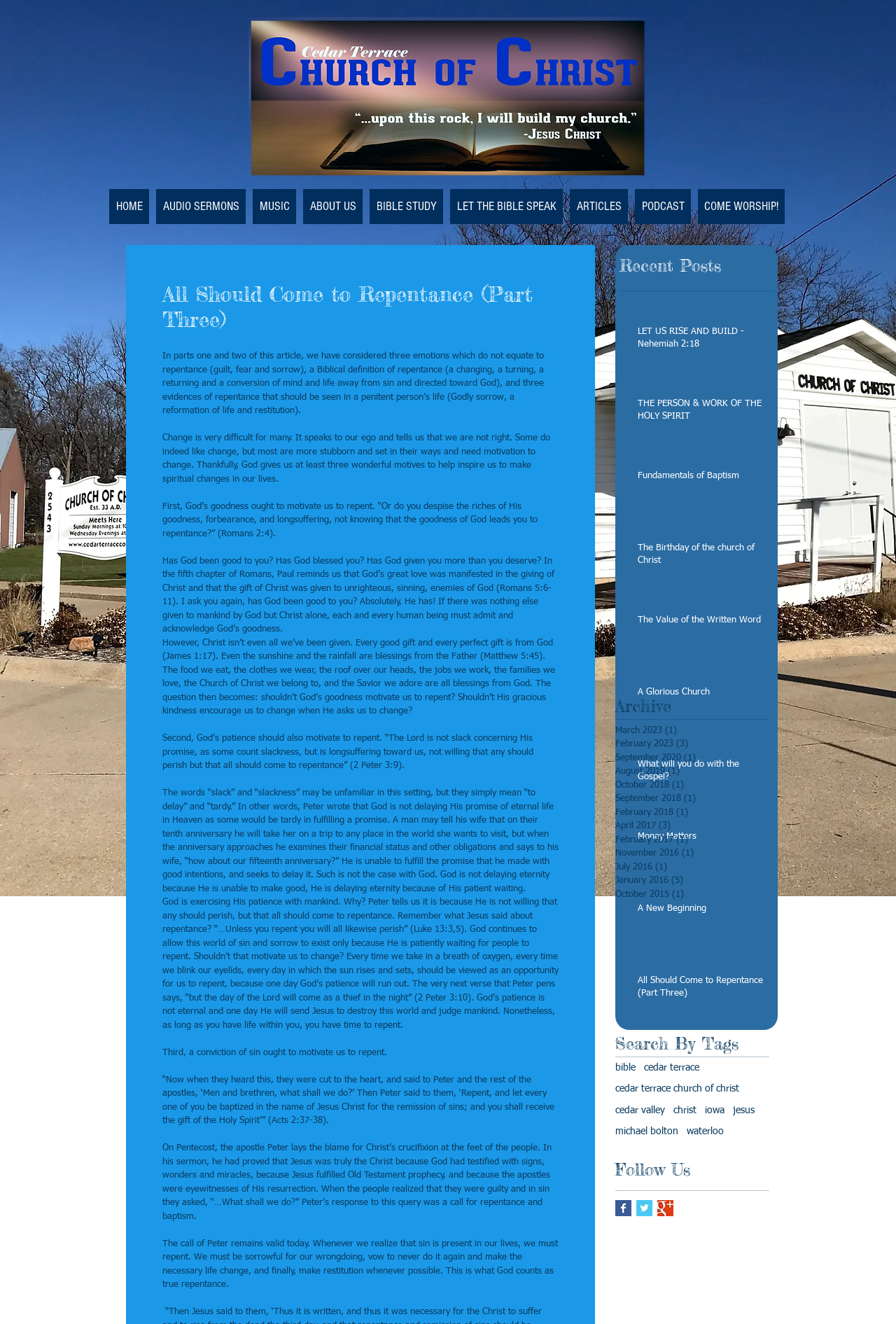Determine the main text heading of the webpage and provide its content.

All Should Come to Repentance (Part Three)